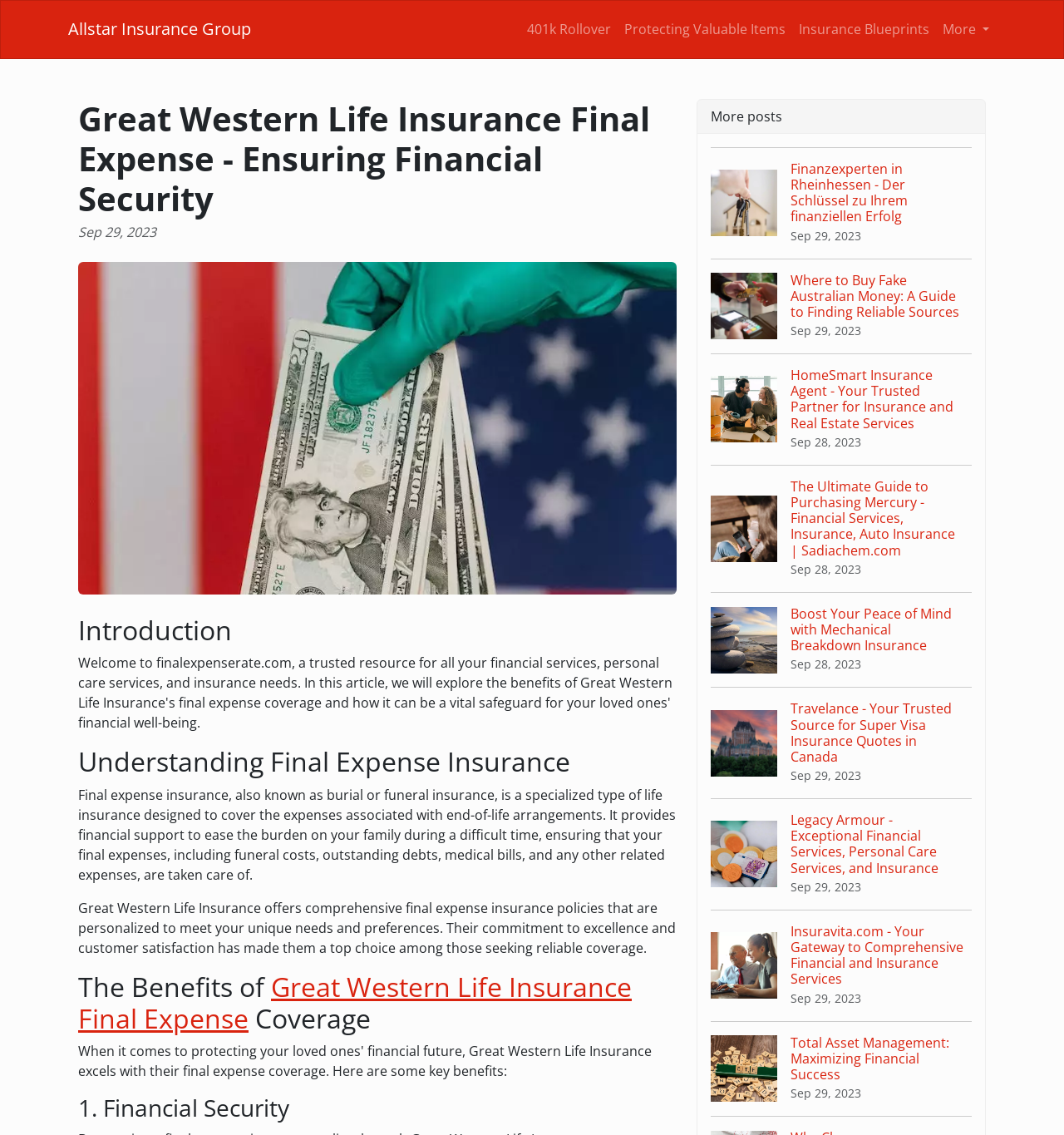Please provide a brief answer to the question using only one word or phrase: 
How many links are there in the 'More' section?

7